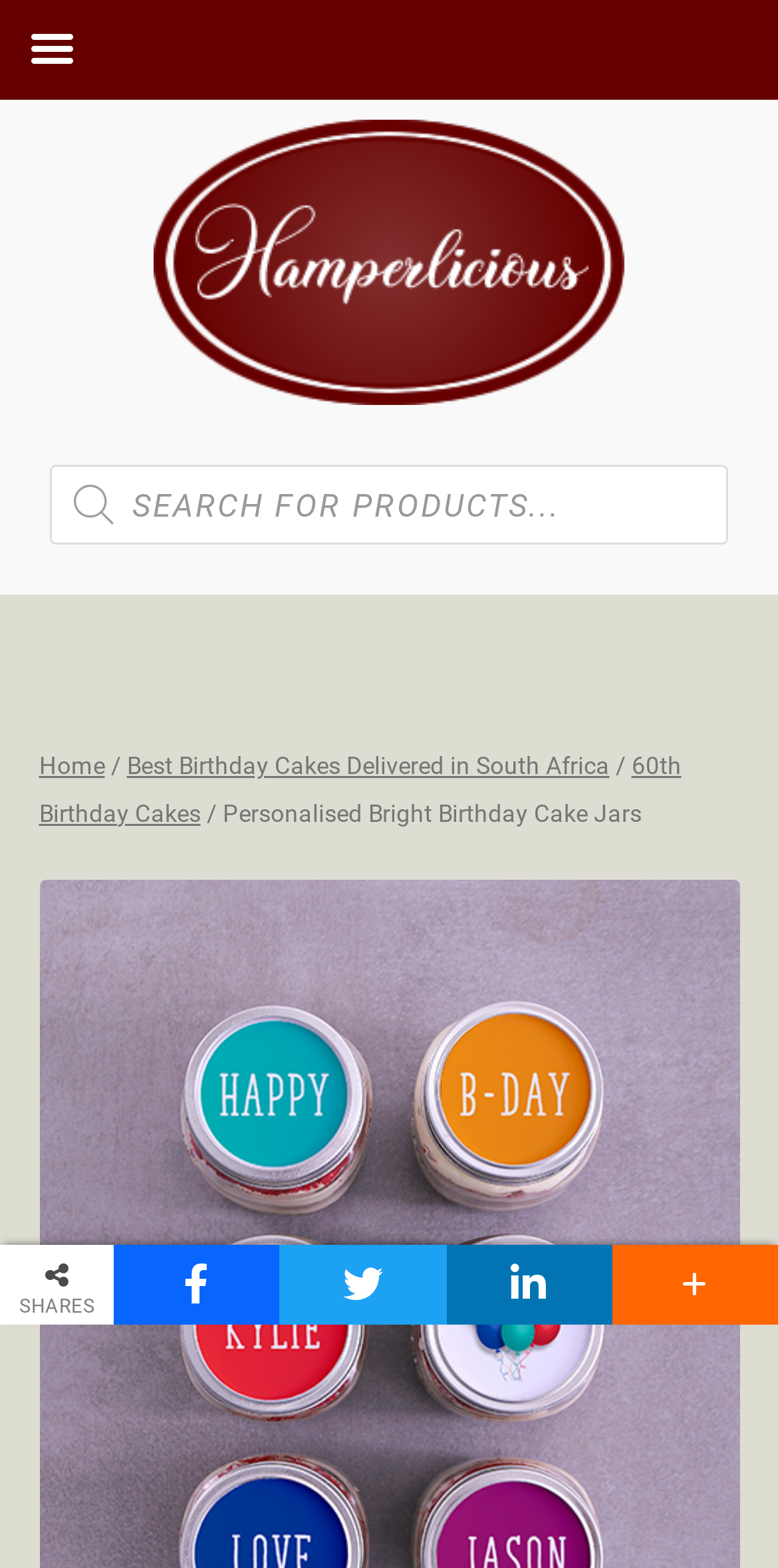Pinpoint the bounding box coordinates for the area that should be clicked to perform the following instruction: "Search for products".

[0.065, 0.296, 0.935, 0.347]